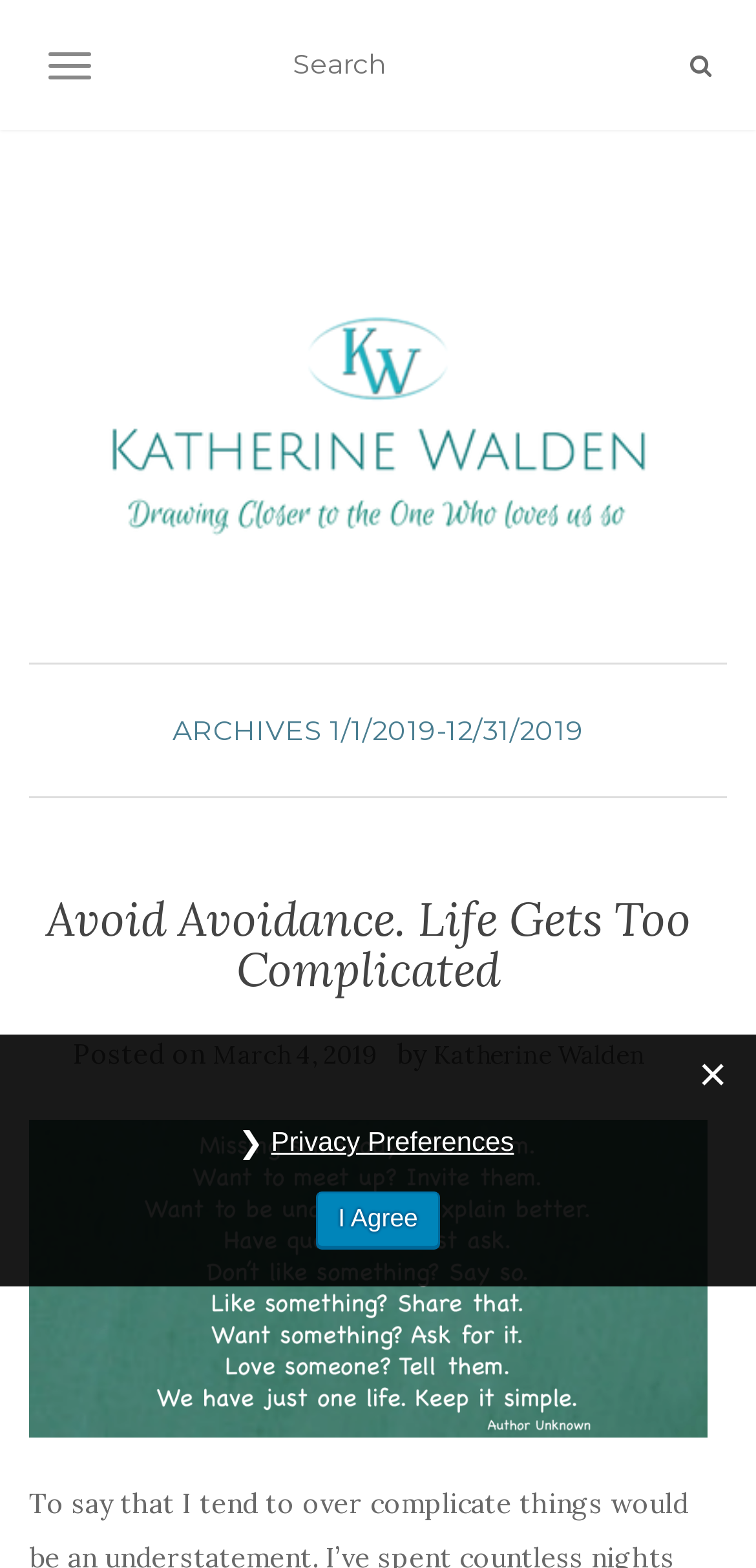Please answer the following question as detailed as possible based on the image: 
What is the purpose of the button with a magnifying glass icon?

The button with a magnifying glass icon is located next to the textbox with the placeholder 'Search', which suggests that the button is used to initiate a search action.